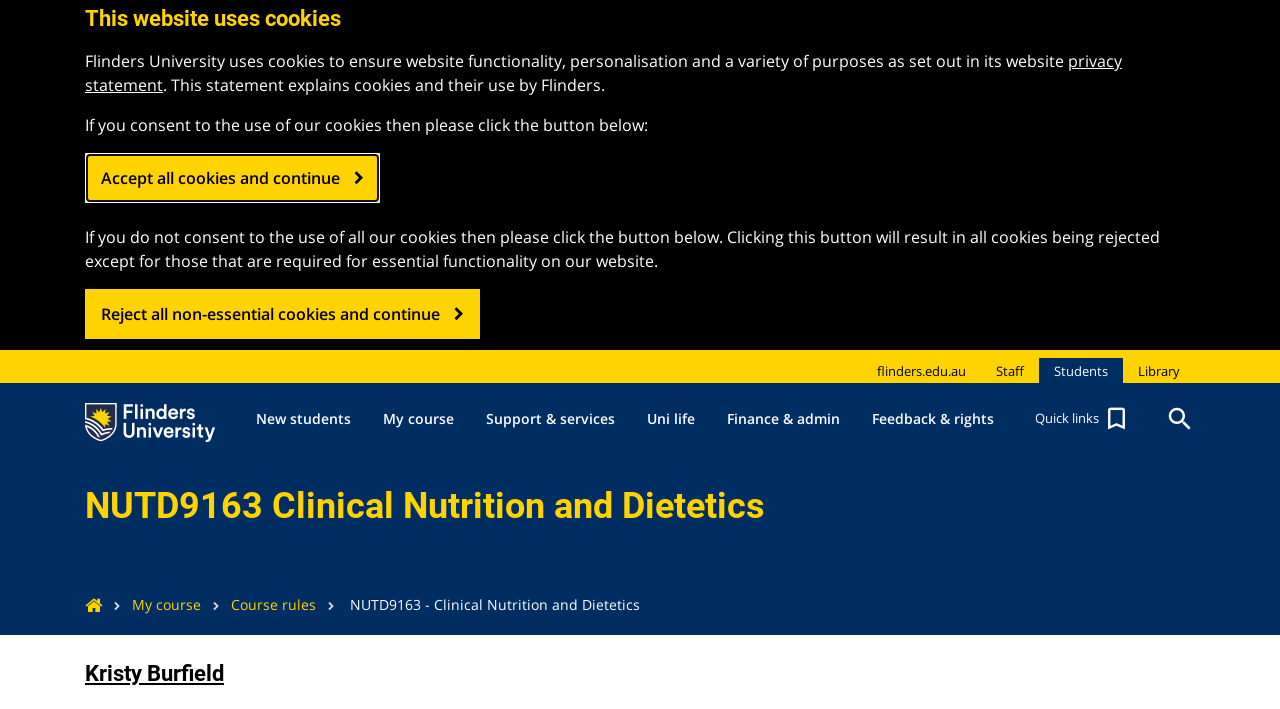Please extract the title of the webpage.

NUTD9163 Clinical Nutrition and Dietetics